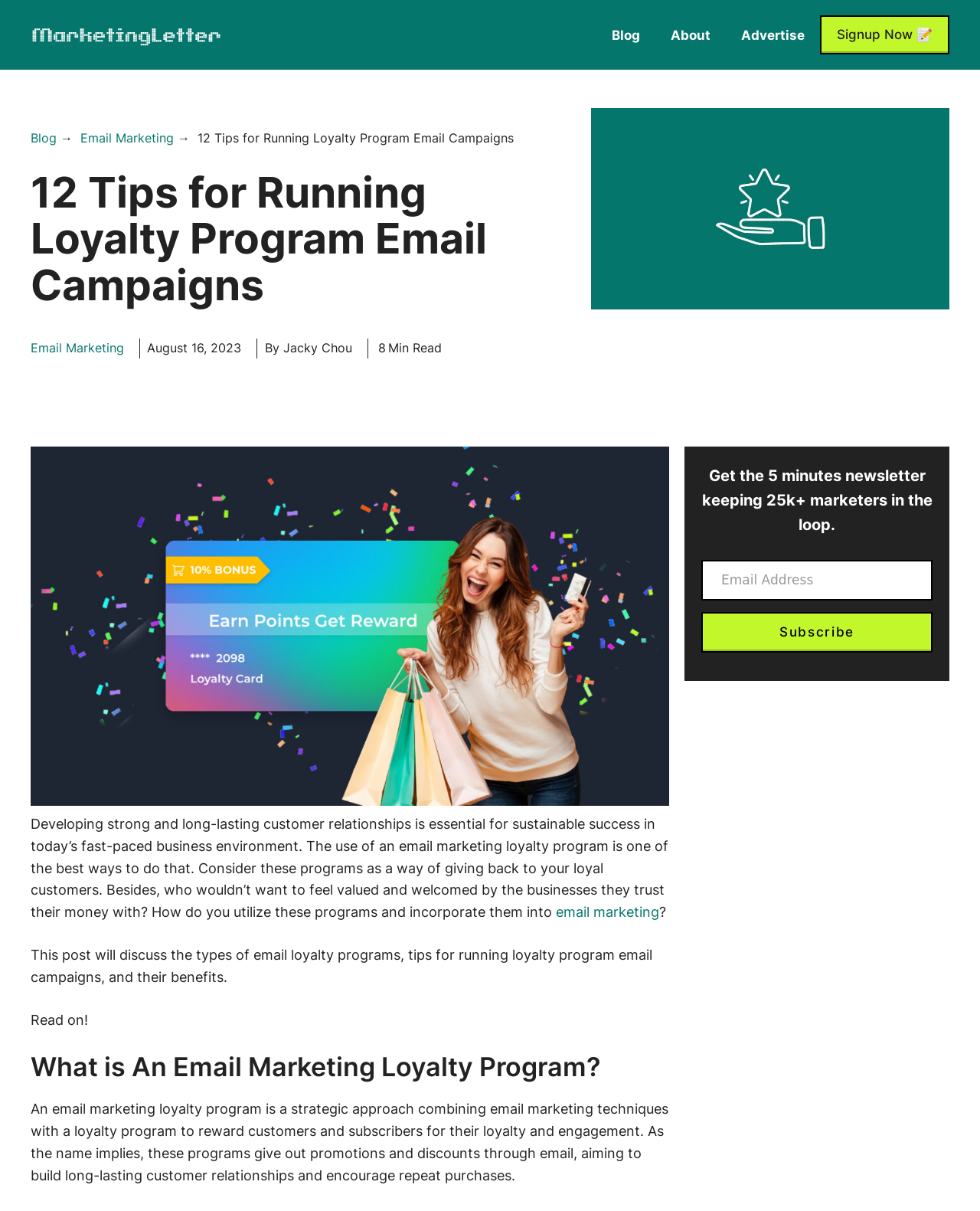Describe every aspect of the webpage comprehensively.

This webpage is about email marketing loyalty programs, specifically providing 12 tips for running loyalty program email campaigns. At the top, there is a banner with a link to the site "Marketing Letter" accompanied by an image. To the right of the banner, there is a primary navigation menu with links to "Blog", "About", "Advertise", and "Signup Now".

Below the banner, there is a secondary navigation menu, also known as breadcrumbs, with links to "Blog" and "Email Marketing", indicating the current page's location within the website's hierarchy.

The main content of the page is headed by a title "12 Tips for Running Loyalty Program Email Campaigns" followed by a link to "Email Marketing", a timestamp "August 16, 2023", and the author's name "Jacky Chou". There is also an indication of the article's length, "8 Min Read".

On the right side of the page, there is a large figure containing an image related to email marketing loyalty programs, accompanied by a descriptive text that explains the importance of building strong customer relationships and how email marketing loyalty programs can help achieve that. The text also provides a brief overview of what the article will cover.

The article is divided into sections, with headings such as "What is An Email Marketing Loyalty Program?" followed by descriptive texts that explain the concept in detail.

At the bottom of the page, there is a subscription form with a textbox and a "Subscribe" button, allowing users to sign up for a newsletter.